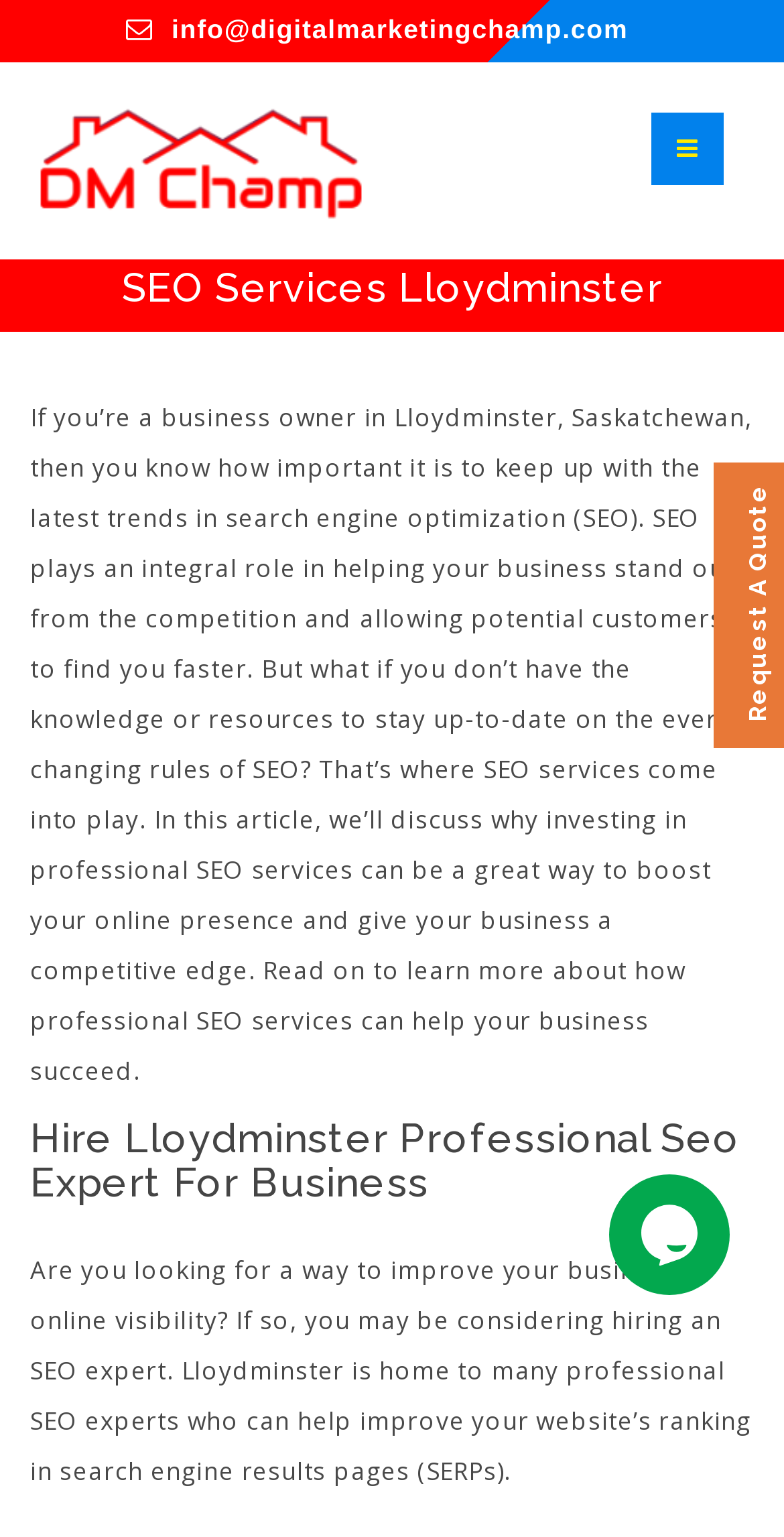What is the email address provided?
Based on the content of the image, thoroughly explain and answer the question.

I found a link element with the OCR text 'info@digitalmarketingchamp.com' which suggests that this is the email address provided on the webpage.